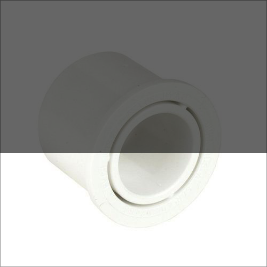Give a thorough description of the image, including any visible elements and their relationships.

The image features a white, cylindrical plumbing fitting known as a "Reducer Bushing," designed for use in pipe systems. This component allows for a smooth transition between different pipe sizes, facilitating a reduction in diameter while maintaining fluid flow. Constructed from high-quality materials, the reducer bushing is engineered for durability and reliability, making it an essential part of various plumbing and industrial applications. This specific model is categorized under UPVC fittings and is suitable for both Schedule 80 and Schedule 40 pipe specifications.